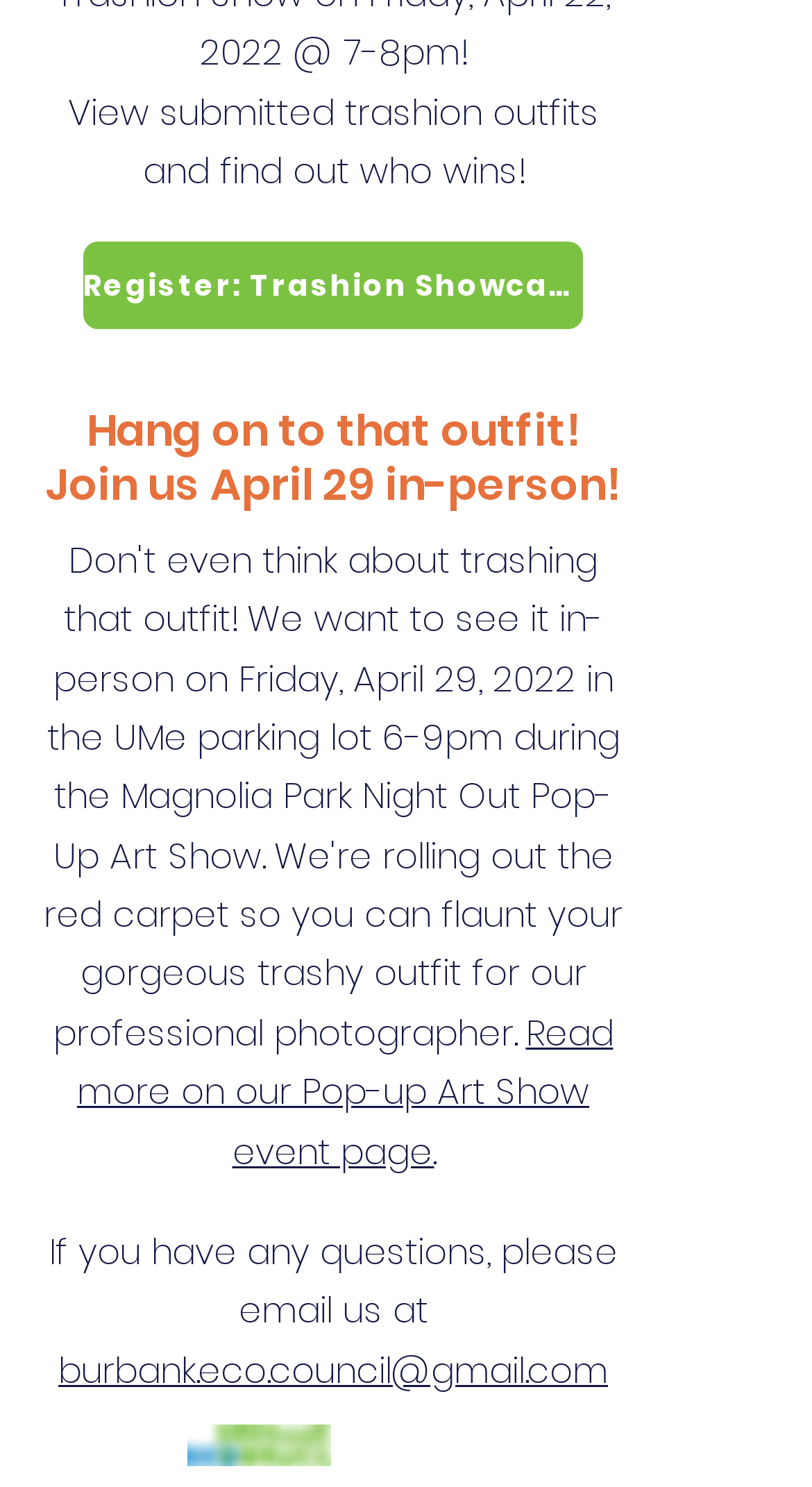Please provide a detailed answer to the question below based on the screenshot: 
What is the event date mentioned on the webpage?

The event date is mentioned in the heading 'Hang on to that outfit! Join us April 29 in-person!' which is located at the top of the webpage.